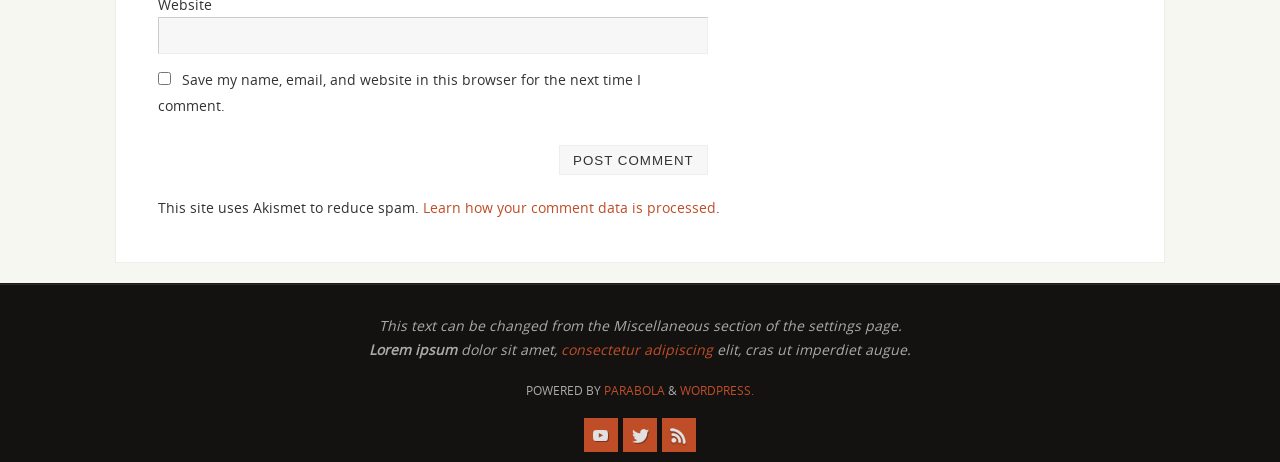What is the platform powering this website?
Carefully analyze the image and provide a thorough answer to the question.

The static text 'POWERED BY' is followed by a link to 'PARABOLA' and then another link to 'WORDPRESS.' which suggests that WordPress is the platform powering this website.